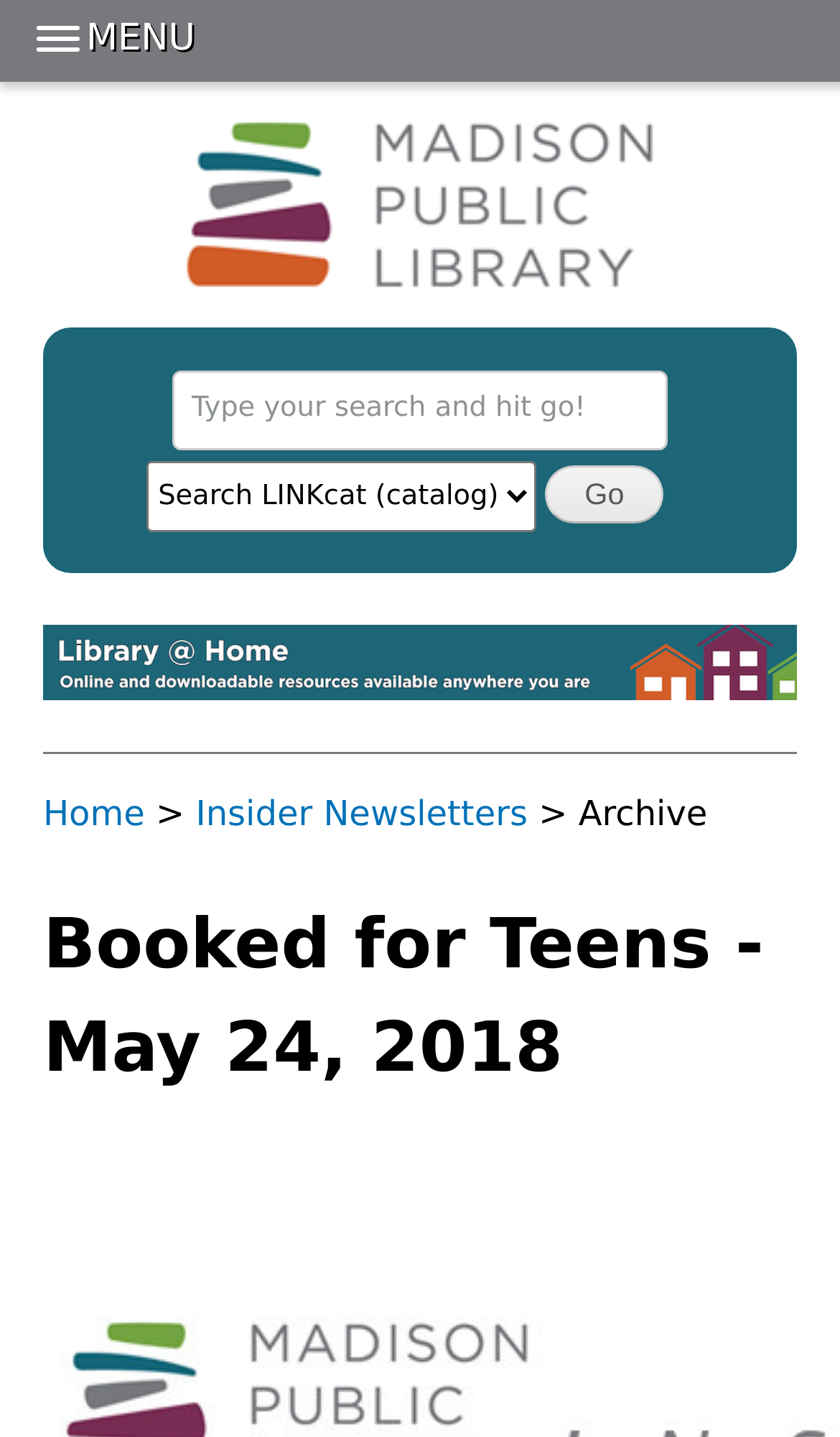Predict the bounding box of the UI element based on this description: "name="op" value="Go"".

[0.65, 0.324, 0.789, 0.364]